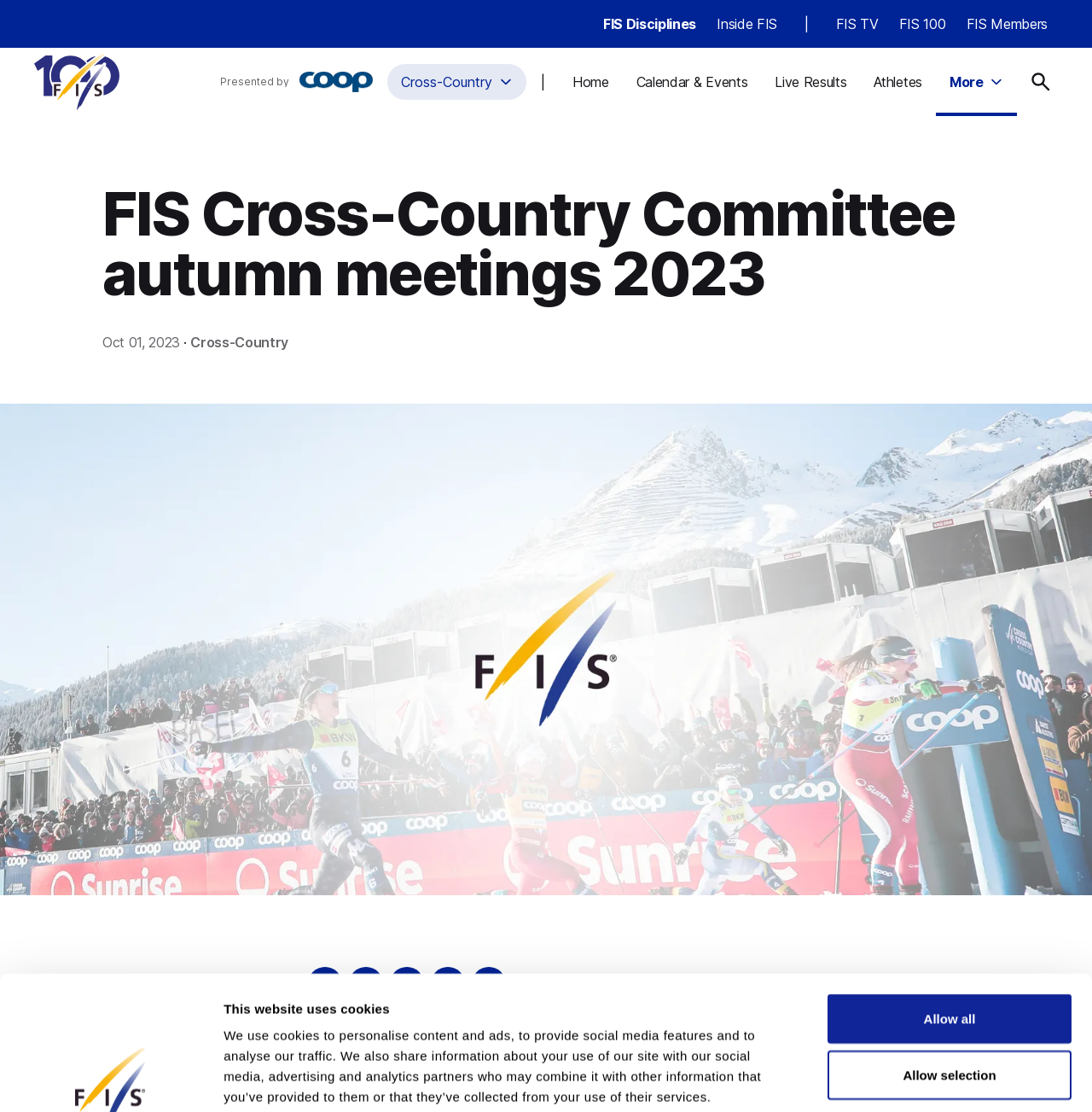Please identify the bounding box coordinates of the clickable element to fulfill the following instruction: "Go to FIS Disciplines". The coordinates should be four float numbers between 0 and 1, i.e., [left, top, right, bottom].

[0.543, 0.0, 0.647, 0.043]